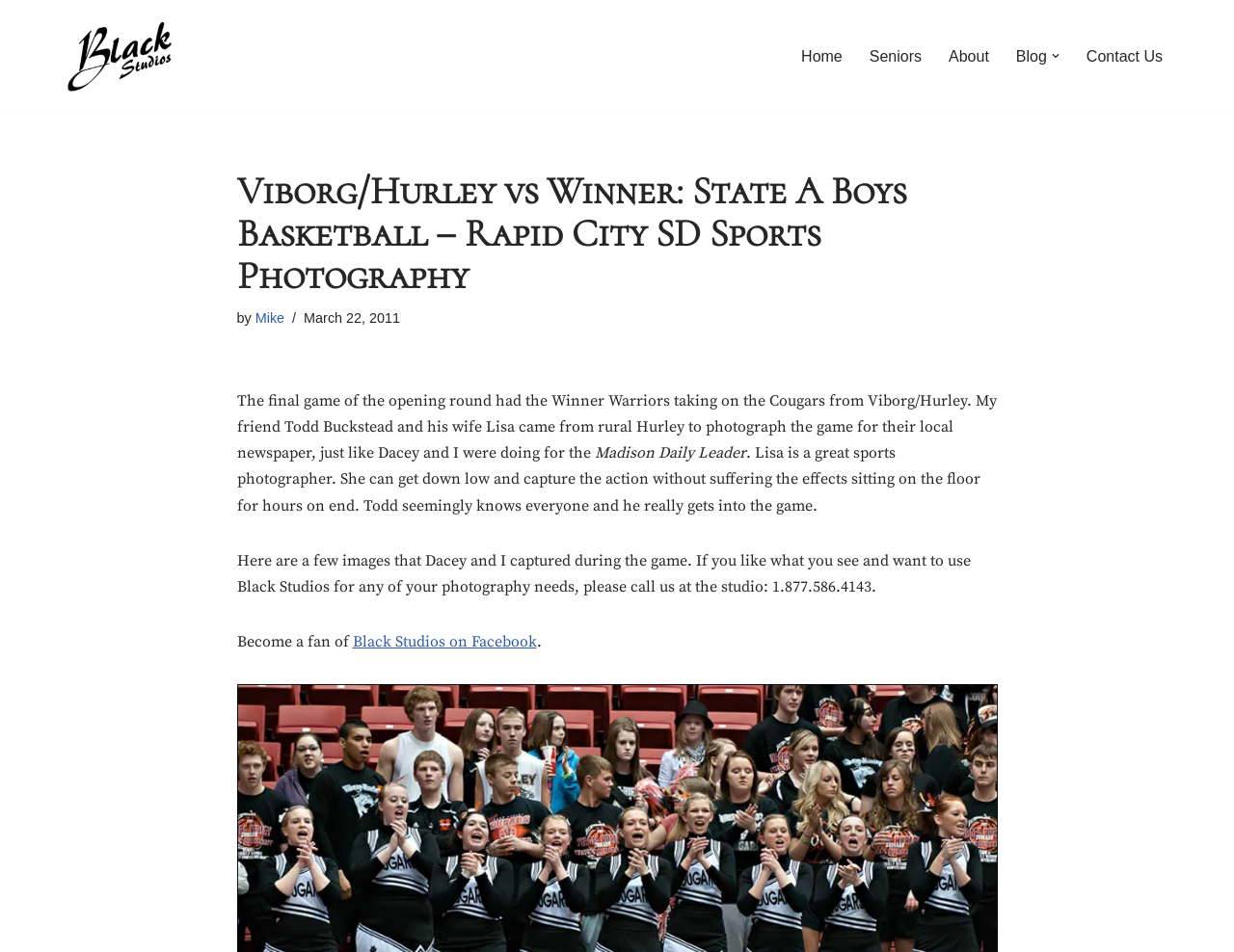Please specify the bounding box coordinates of the clickable section necessary to execute the following command: "Click the 'Women Achievers' link".

None